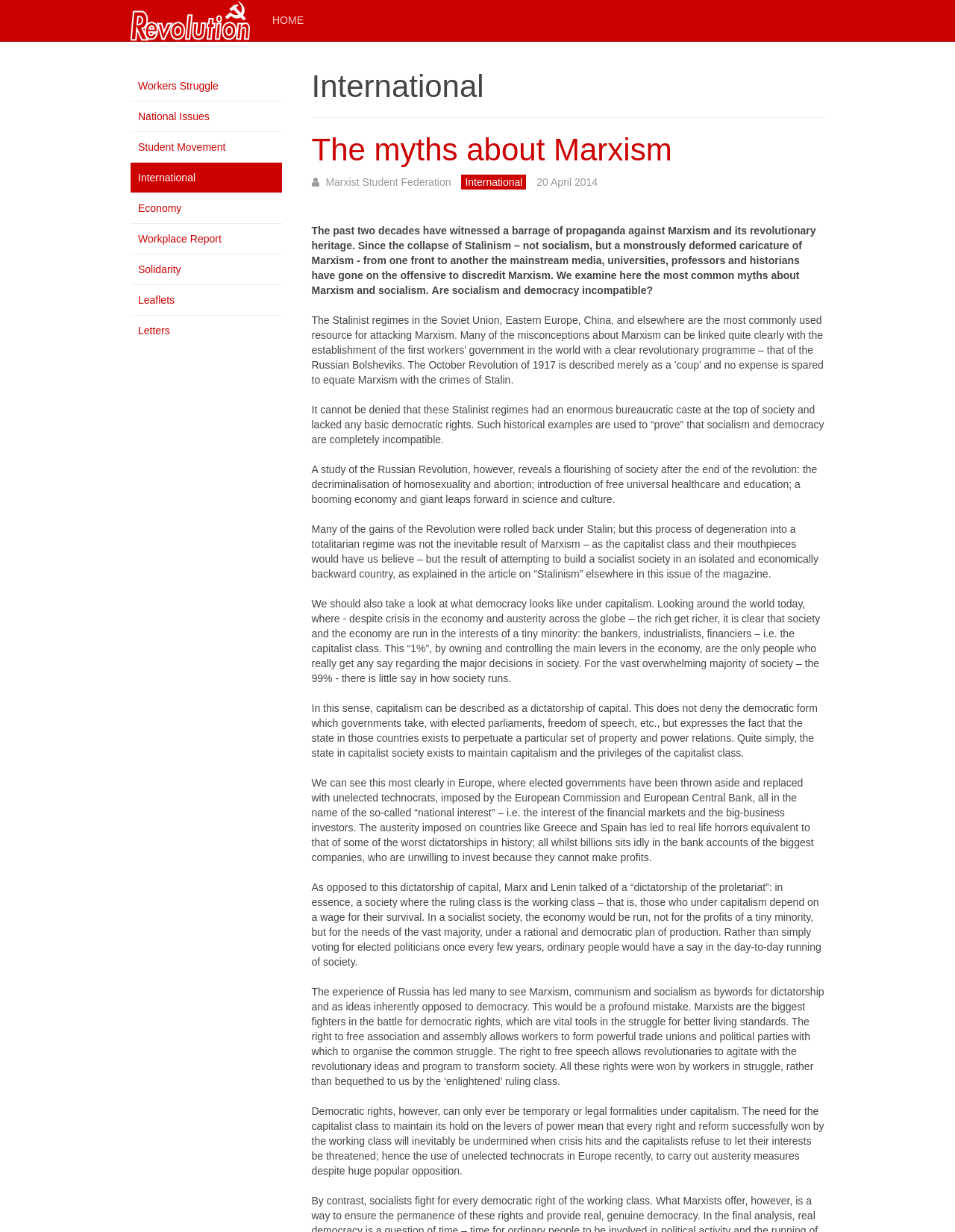Locate the bounding box coordinates of the area where you should click to accomplish the instruction: "Explore the 'Workers Struggle' page".

[0.137, 0.058, 0.295, 0.082]